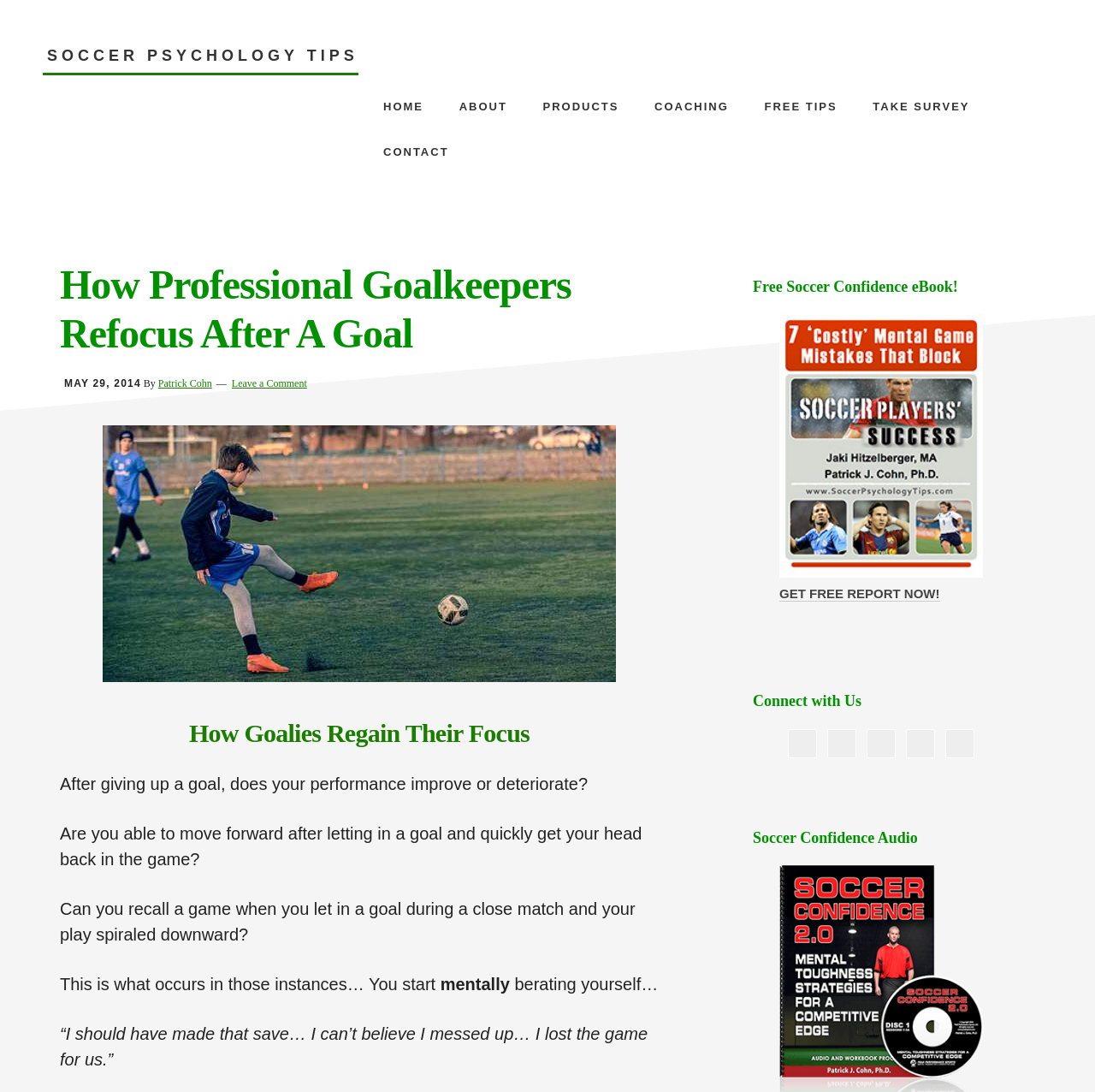Can you specify the bounding box coordinates for the region that should be clicked to fulfill this instruction: "Read the article 'How Professional Goalkeepers Refocus After A Goal'".

[0.055, 0.238, 0.602, 0.328]